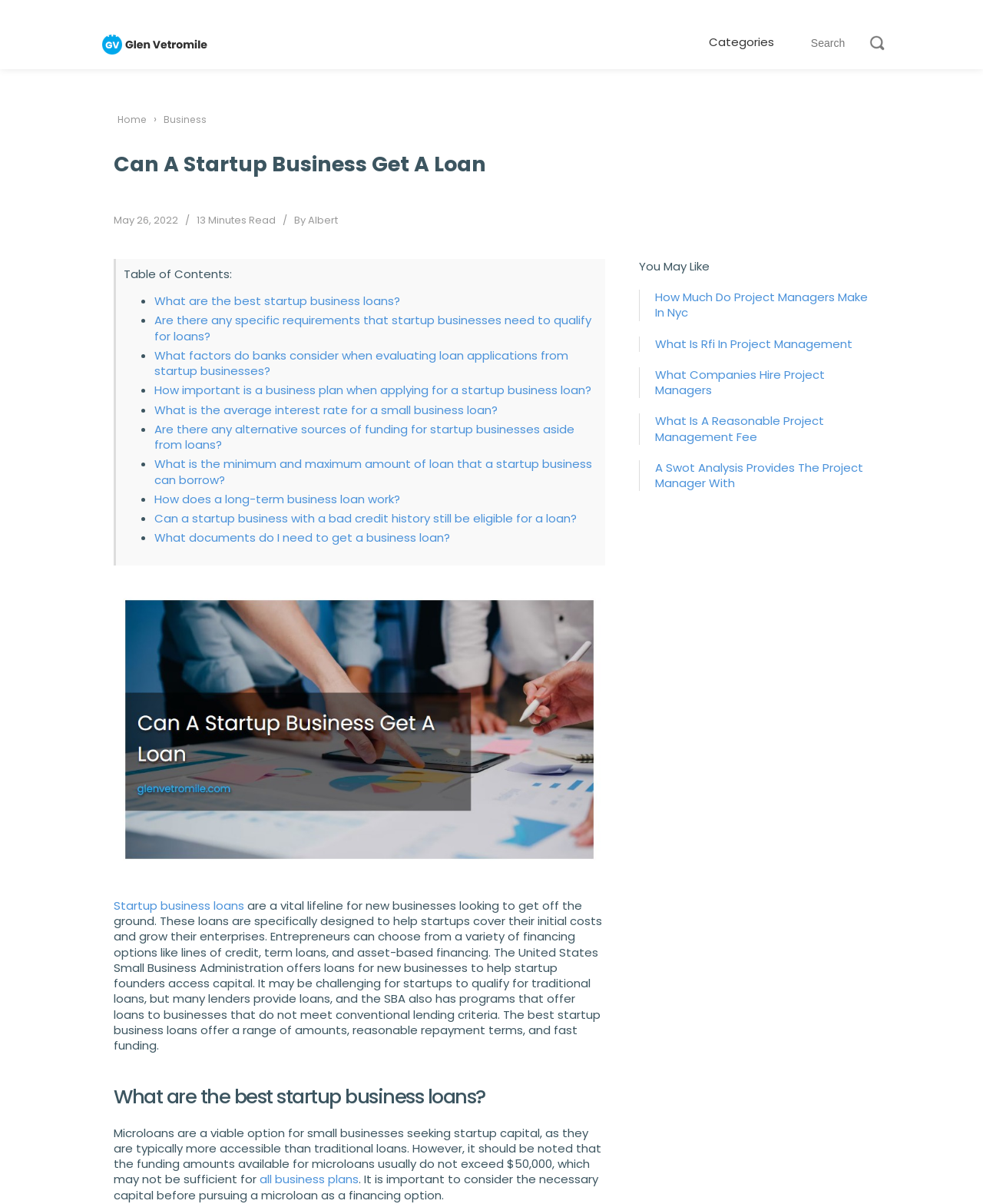Analyze the image and answer the question with as much detail as possible: 
What are the alternative sources of funding for startup businesses aside from loans?

The webpage mentions that there are alternative sources of funding for startup businesses aside from loans, but it does not specify what they are. This is stated in the link 'Are there any alternative sources of funding for startup businesses aside from loans?' in the table of contents.